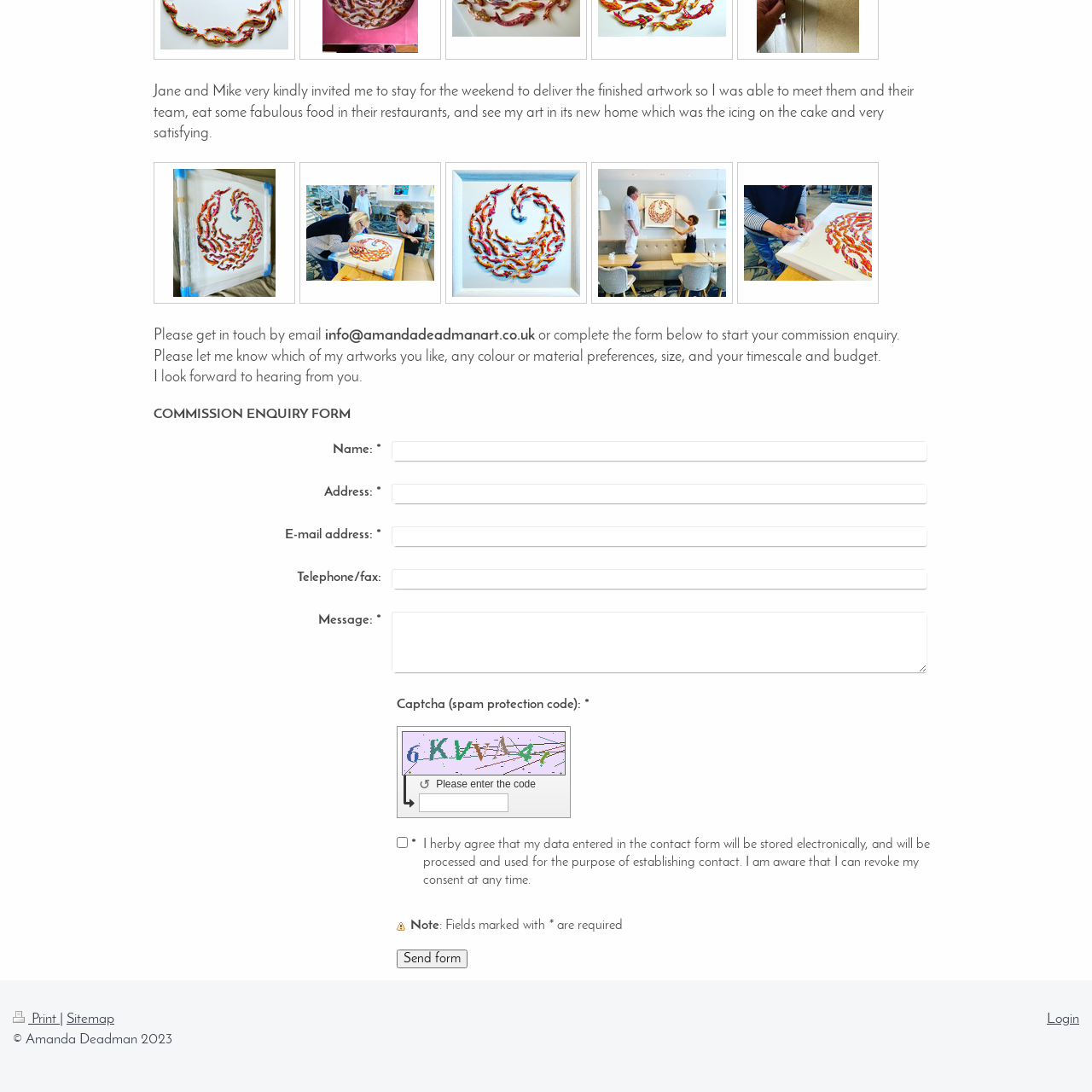What is the purpose of the captcha code?
Based on the image, answer the question with as much detail as possible.

The captcha code is used for spam protection, as indicated by the label 'Captcha (spam protection code): *' next to the input field.